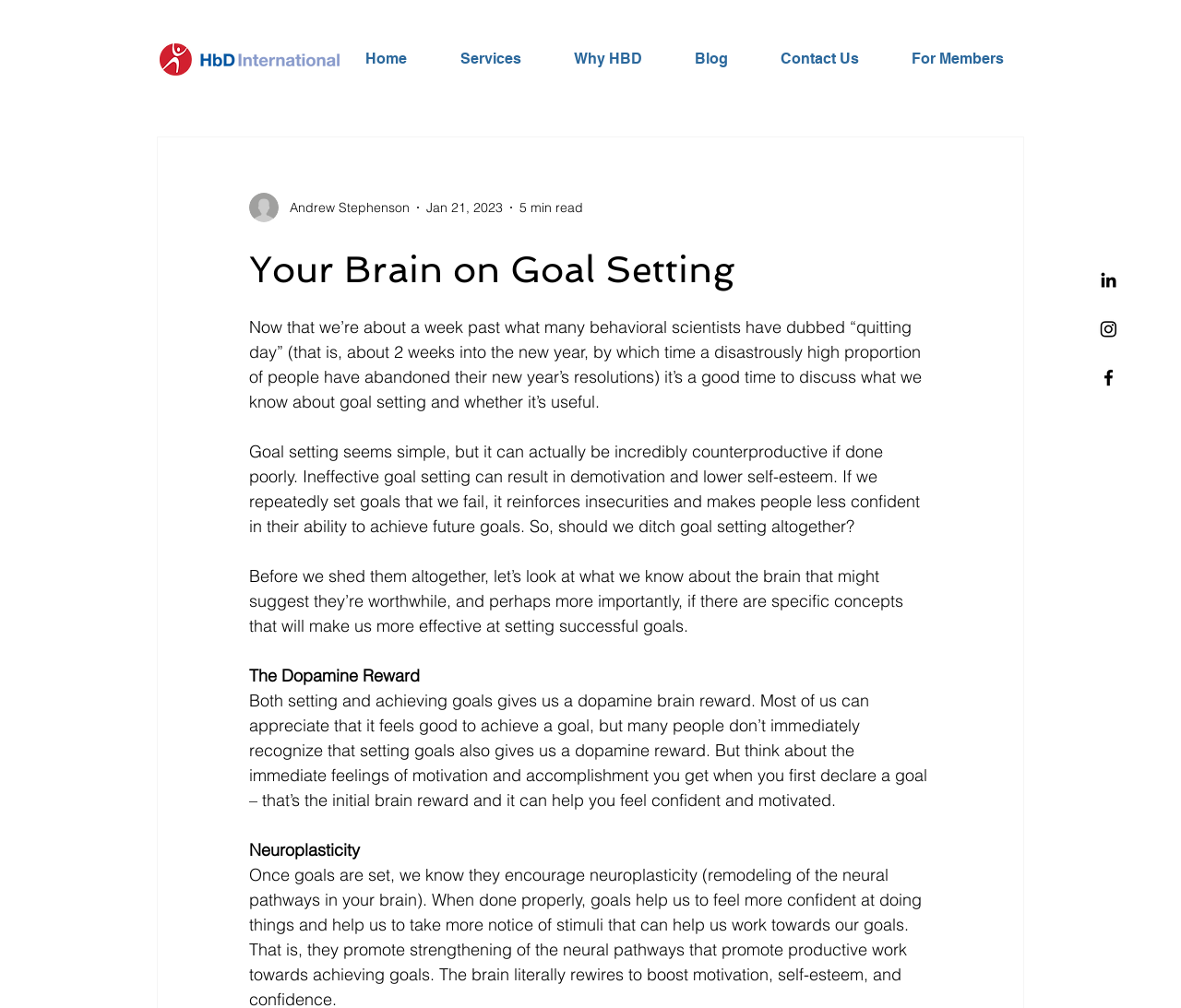Extract the bounding box coordinates for the HTML element that matches this description: "Home". The coordinates should be four float numbers between 0 and 1, i.e., [left, top, right, bottom].

[0.298, 0.036, 0.378, 0.081]